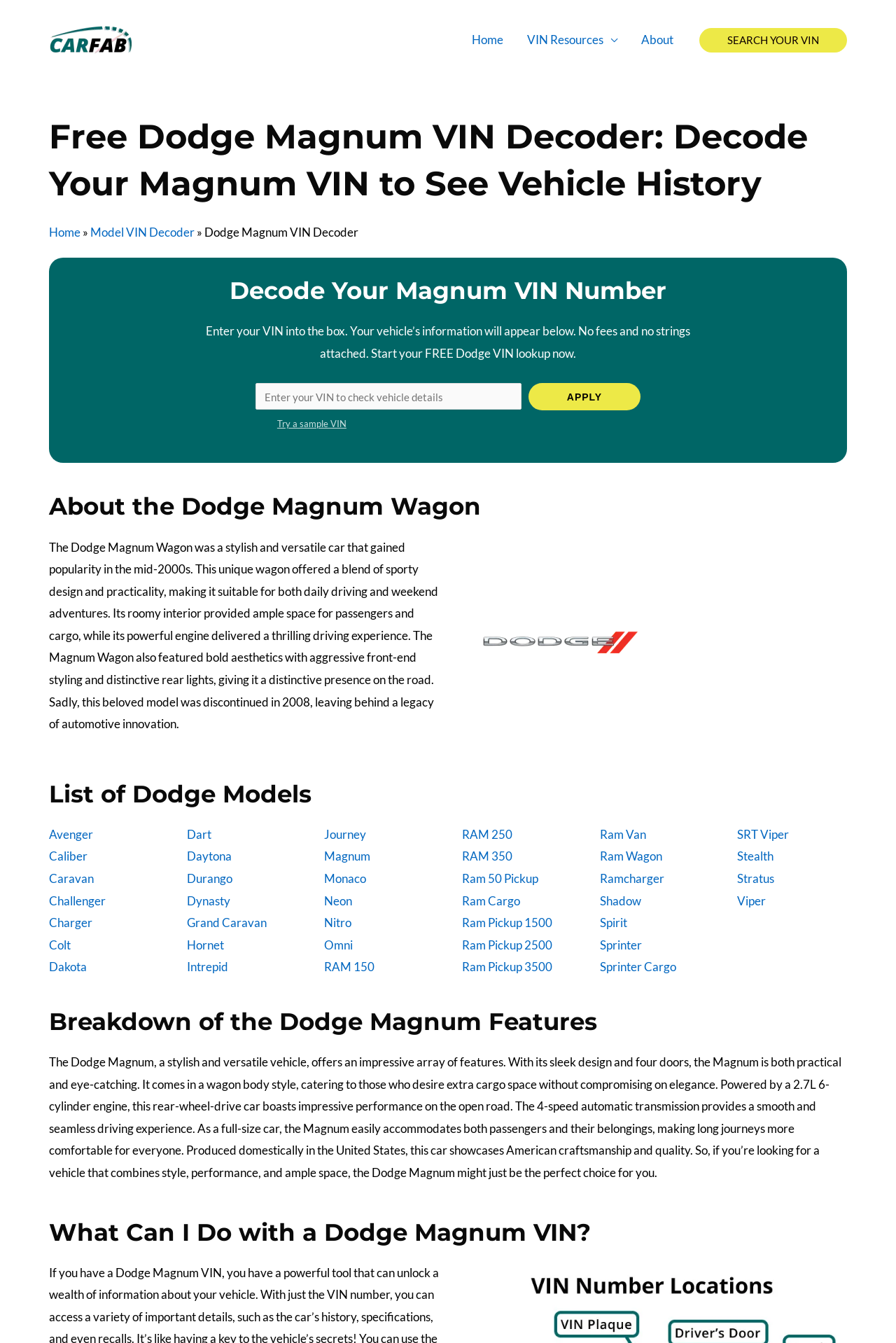Given the description "Ram Pickup 1500", provide the bounding box coordinates of the corresponding UI element.

[0.516, 0.681, 0.616, 0.692]